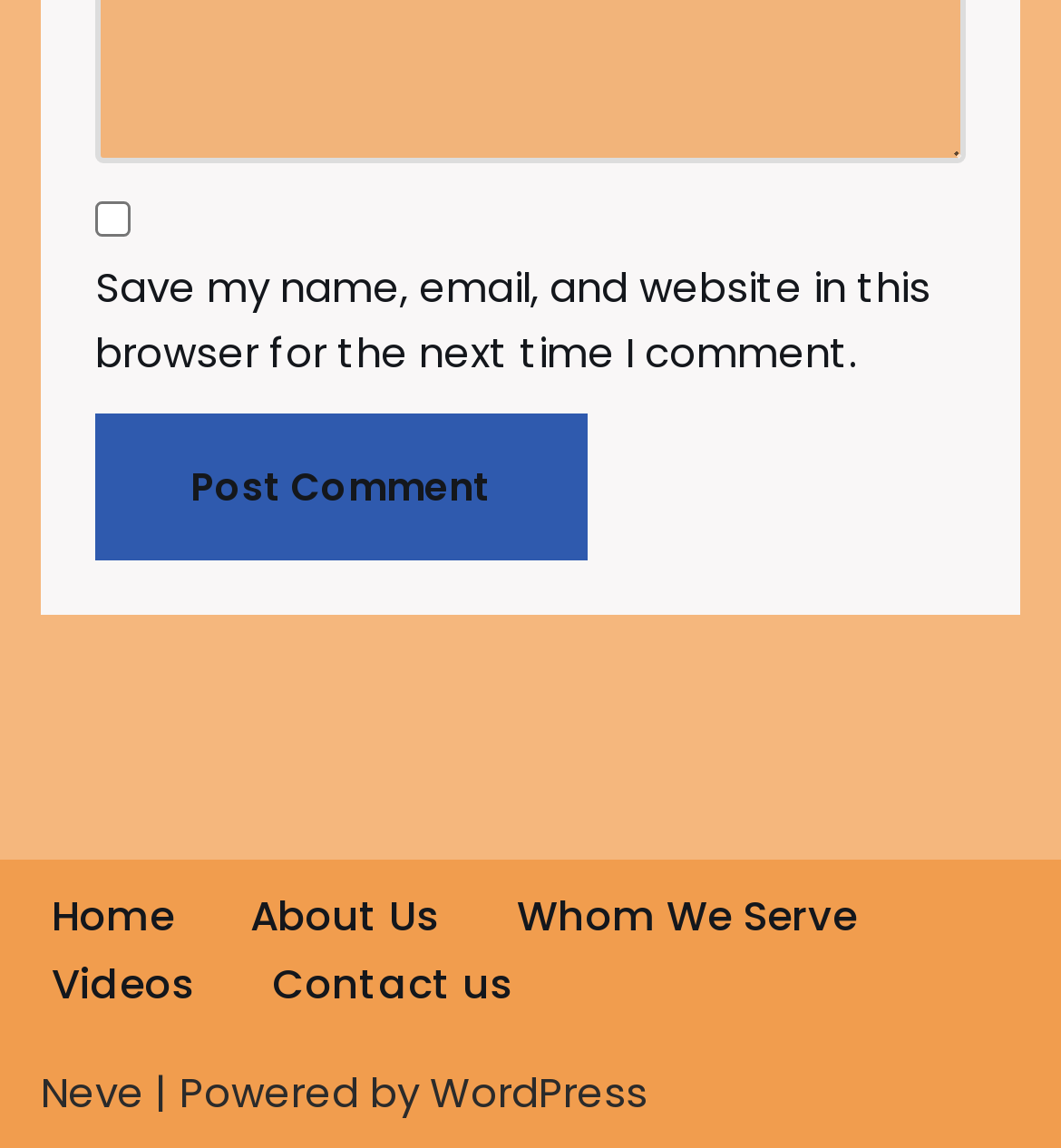Identify the bounding box coordinates for the UI element described by the following text: "Whom We Serve". Provide the coordinates as four float numbers between 0 and 1, in the format [left, top, right, bottom].

[0.487, 0.768, 0.808, 0.827]